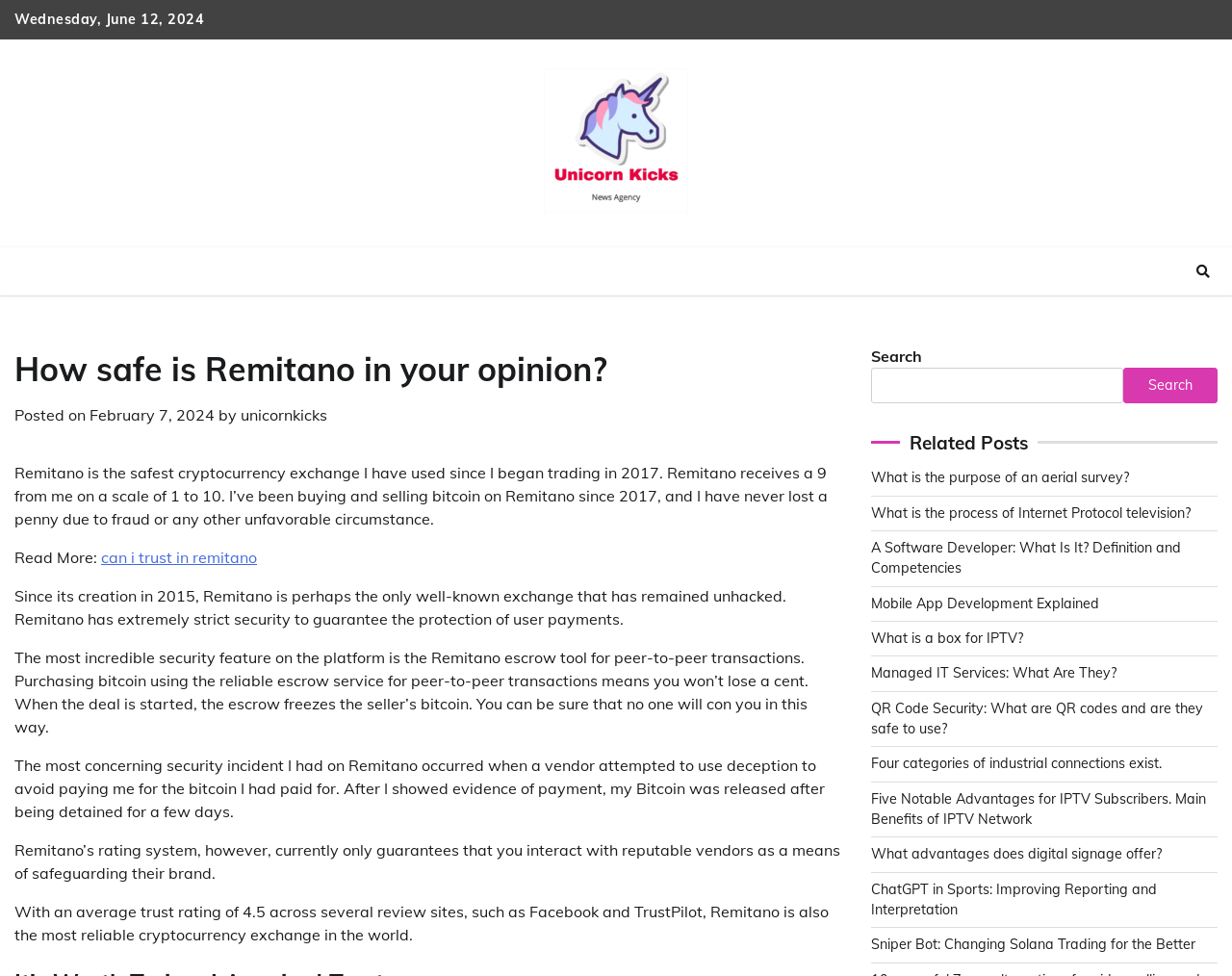Please identify the bounding box coordinates for the region that you need to click to follow this instruction: "Check the 'Related Posts' section".

[0.707, 0.442, 0.988, 0.465]